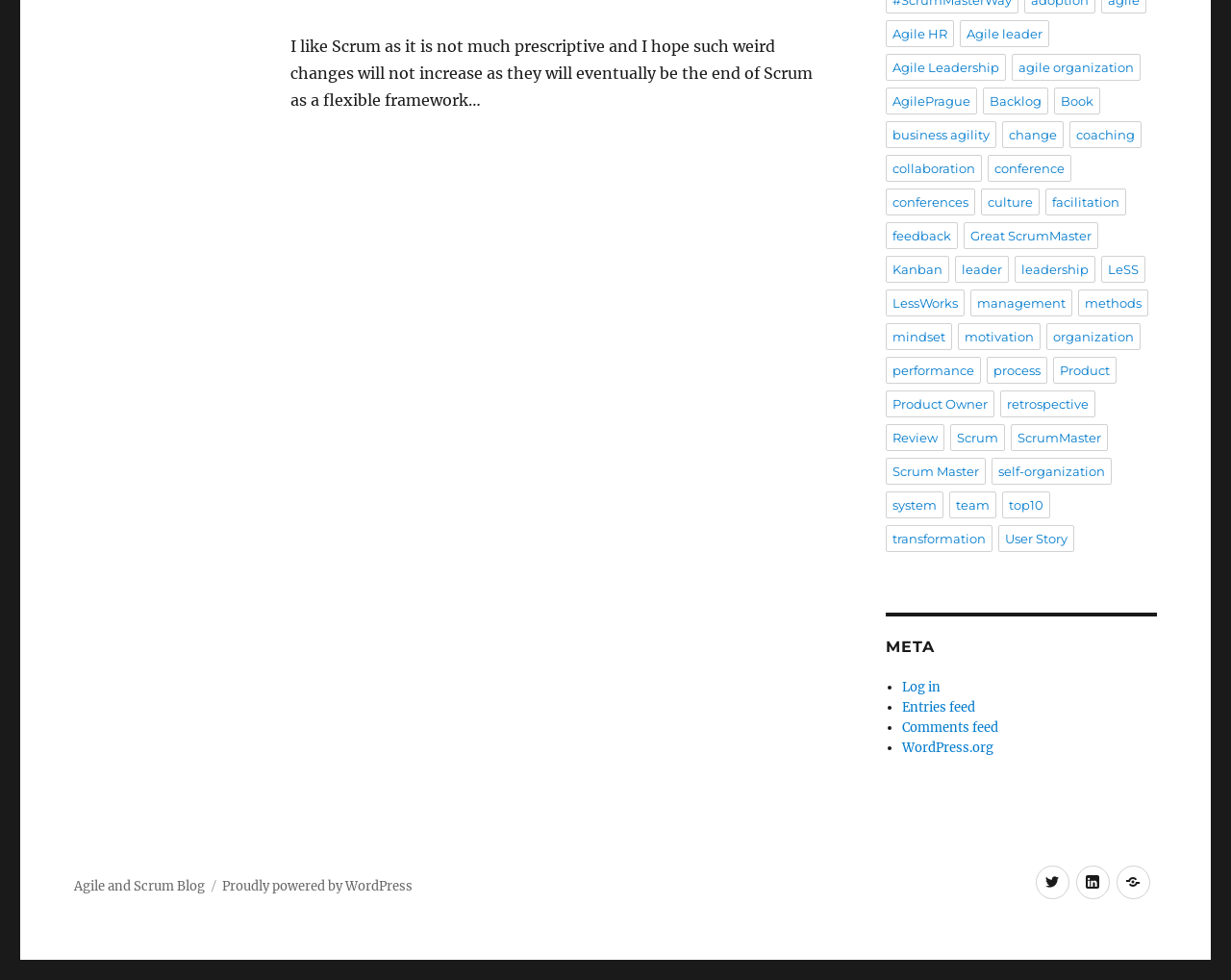What social media platforms are linked in the footer?
Please ensure your answer is as detailed and informative as possible.

The footer of the webpage contains links to three social media platforms: Twitter, LinkedIn, and a blog in Czech (CZ).